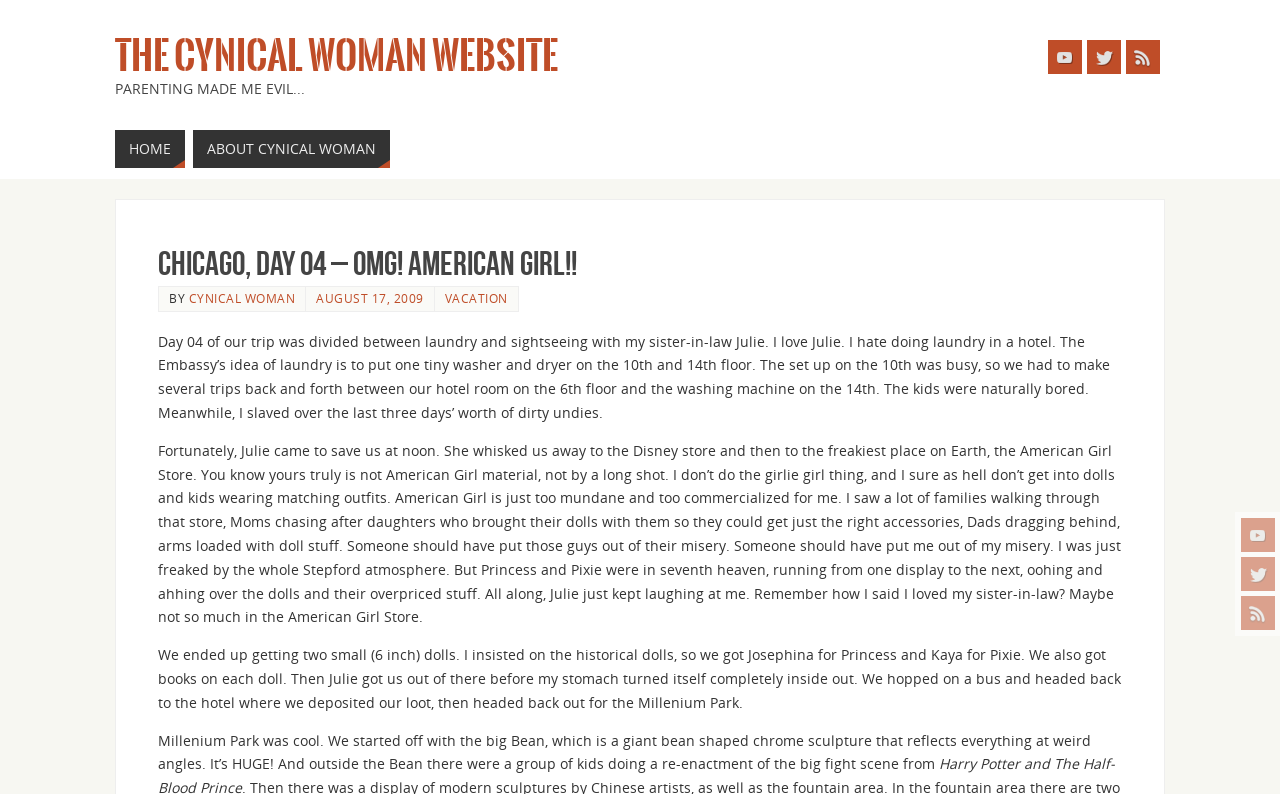Identify the bounding box for the element characterized by the following description: "August 17, 2009".

[0.247, 0.365, 0.331, 0.385]